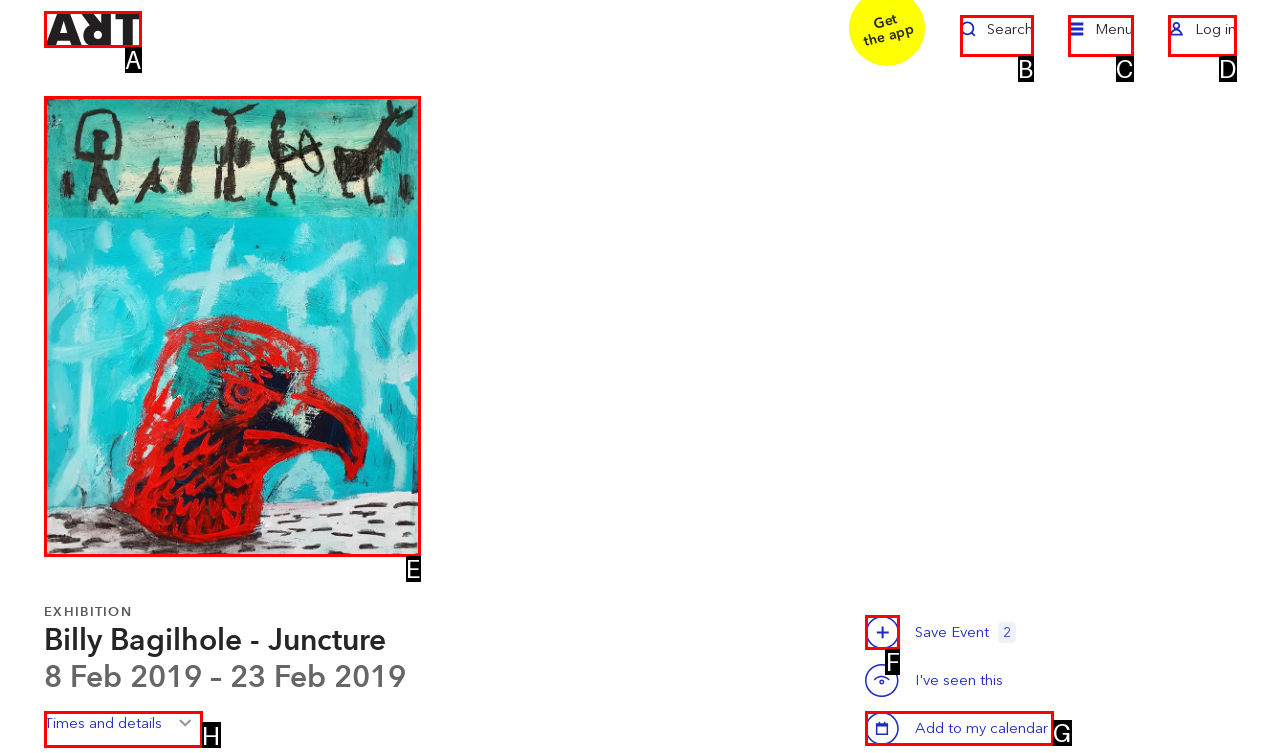Identify the letter of the option that should be selected to accomplish the following task: Click on Casey. Provide the letter directly.

None